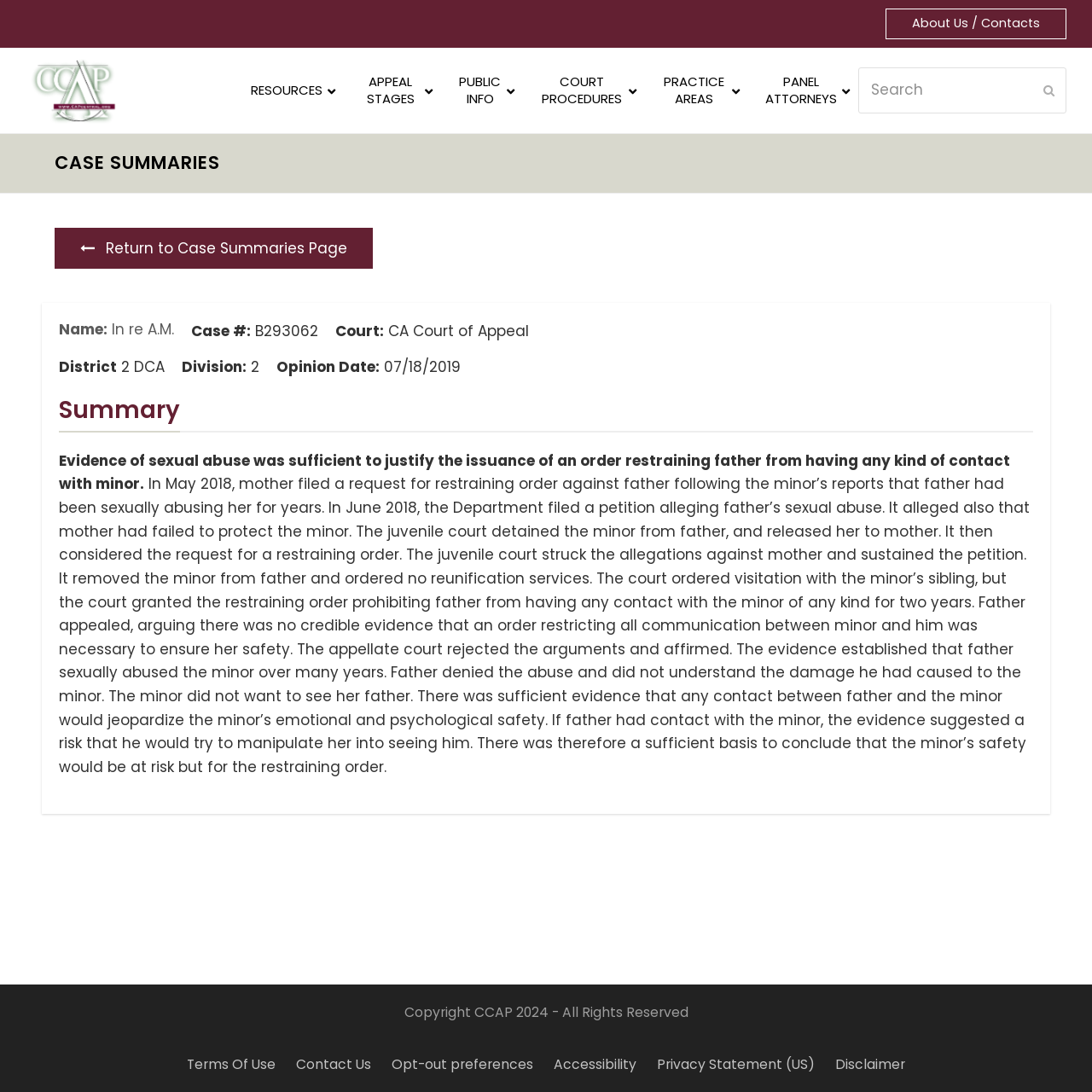How many years is the restraining order against the father?
Please provide a comprehensive answer based on the visual information in the image.

I found the duration of the restraining order by reading the summary of the case, which states that 'The court ordered visitation with the minor’s sibling, but the court granted the restraining order prohibiting father from having any contact with the minor of any kind for two years'.